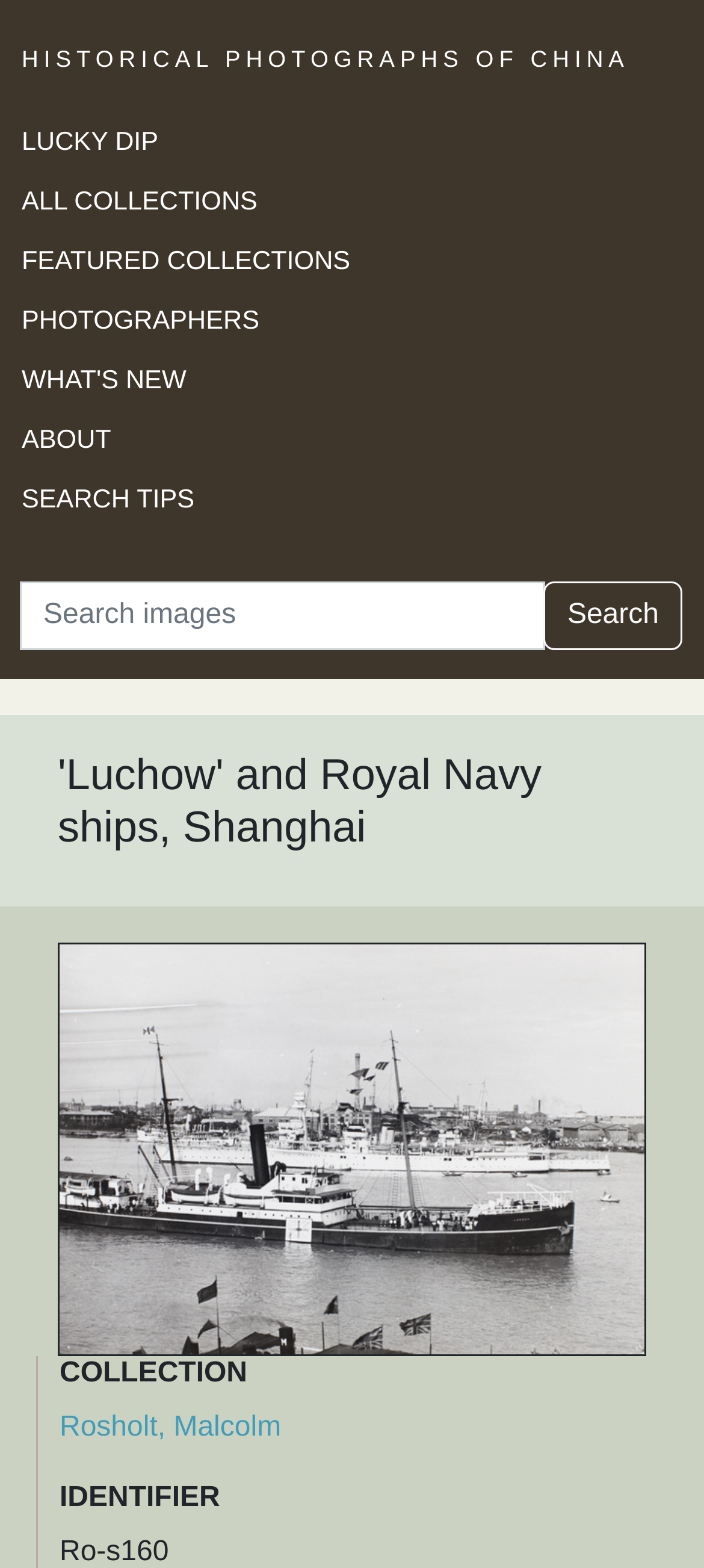Please find and give the text of the main heading on the webpage.

HISTORICAL PHOTOGRAPHS OF CHINA